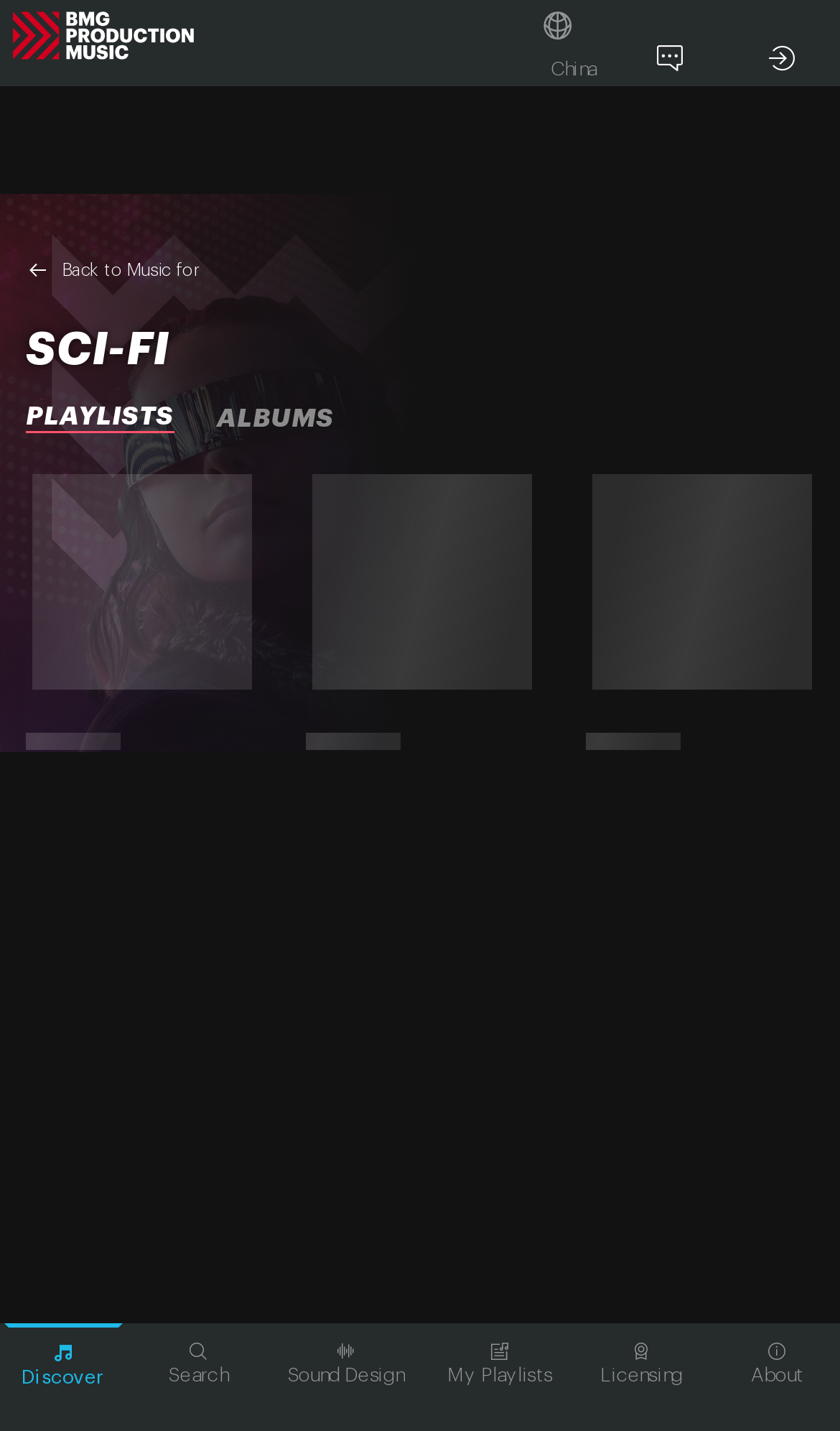Answer the following in one word or a short phrase: 
What is the text above the slider?

GENRES